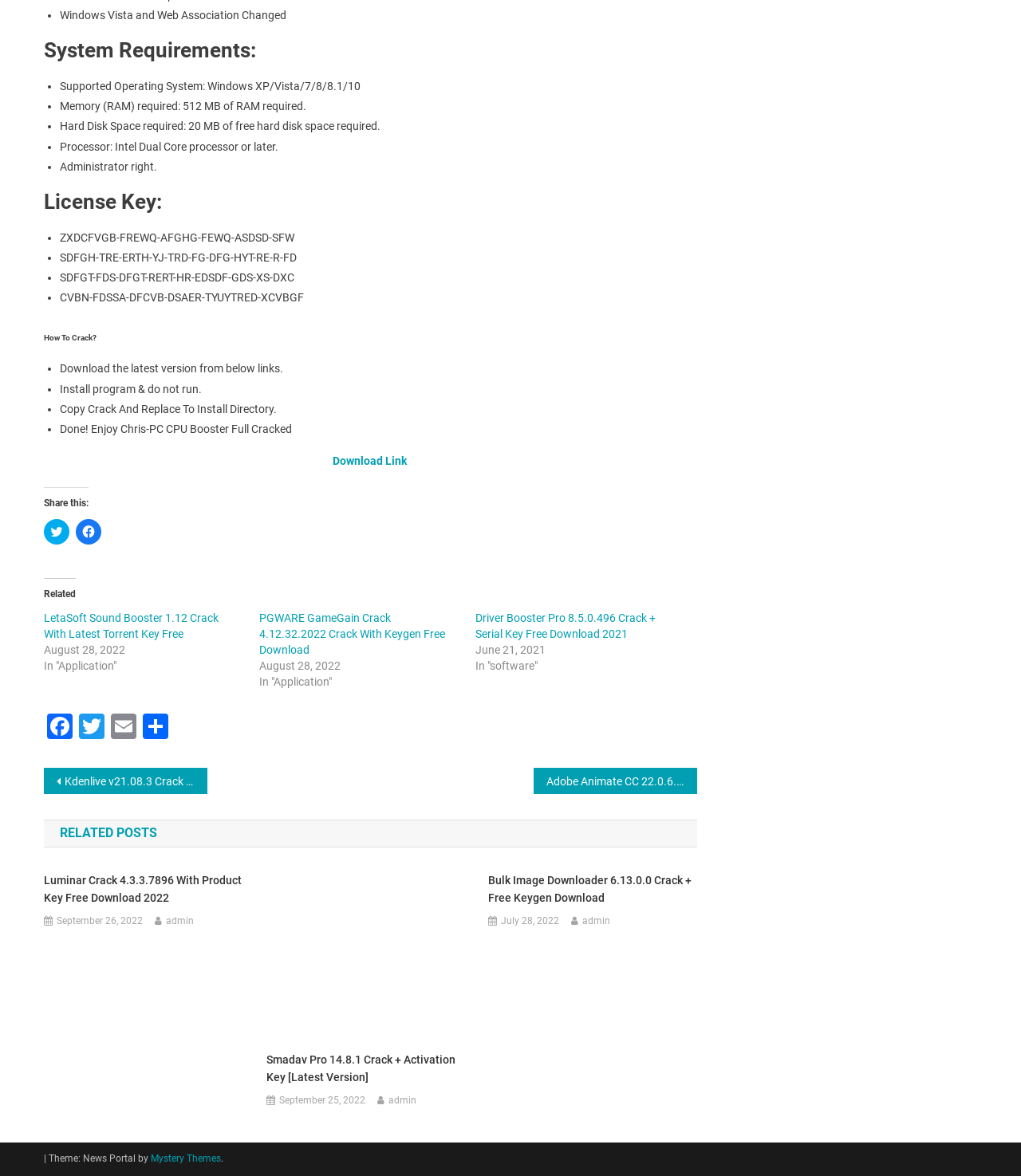Locate the bounding box coordinates of the area where you should click to accomplish the instruction: "Share on Twitter".

[0.043, 0.441, 0.068, 0.463]